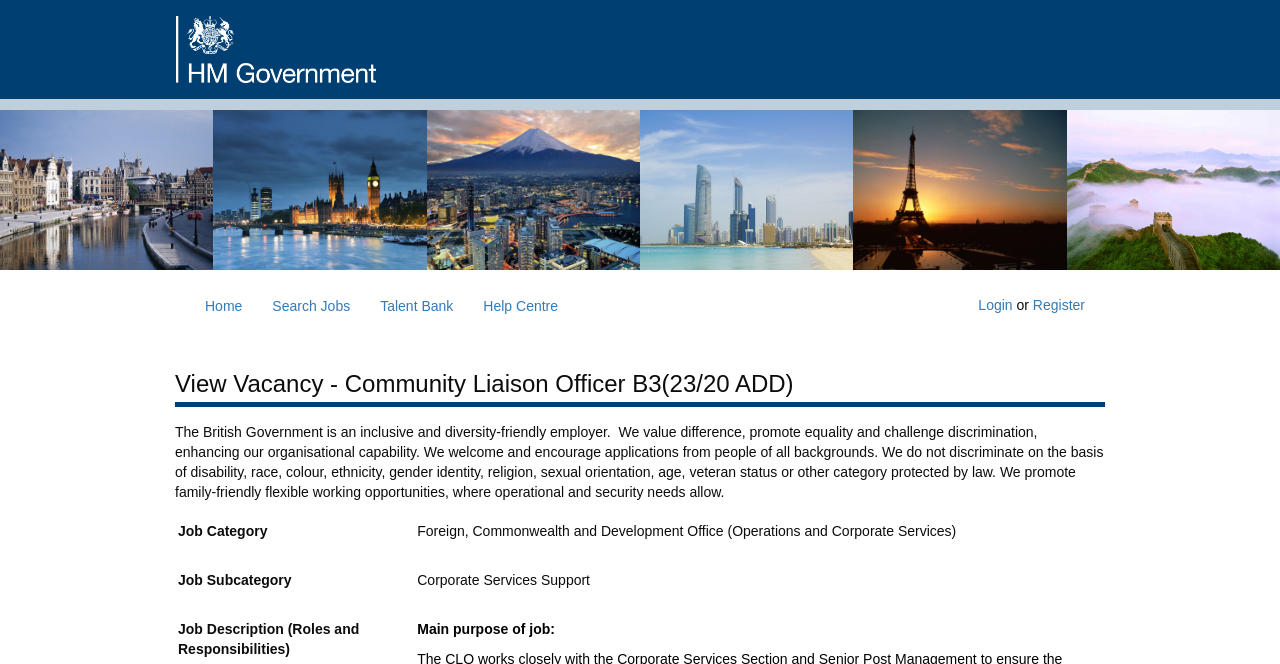Utilize the information from the image to answer the question in detail:
What is the location of this job?

I inferred the location of this job from the meta description, which mentions 'Location: Addis Ababa'.